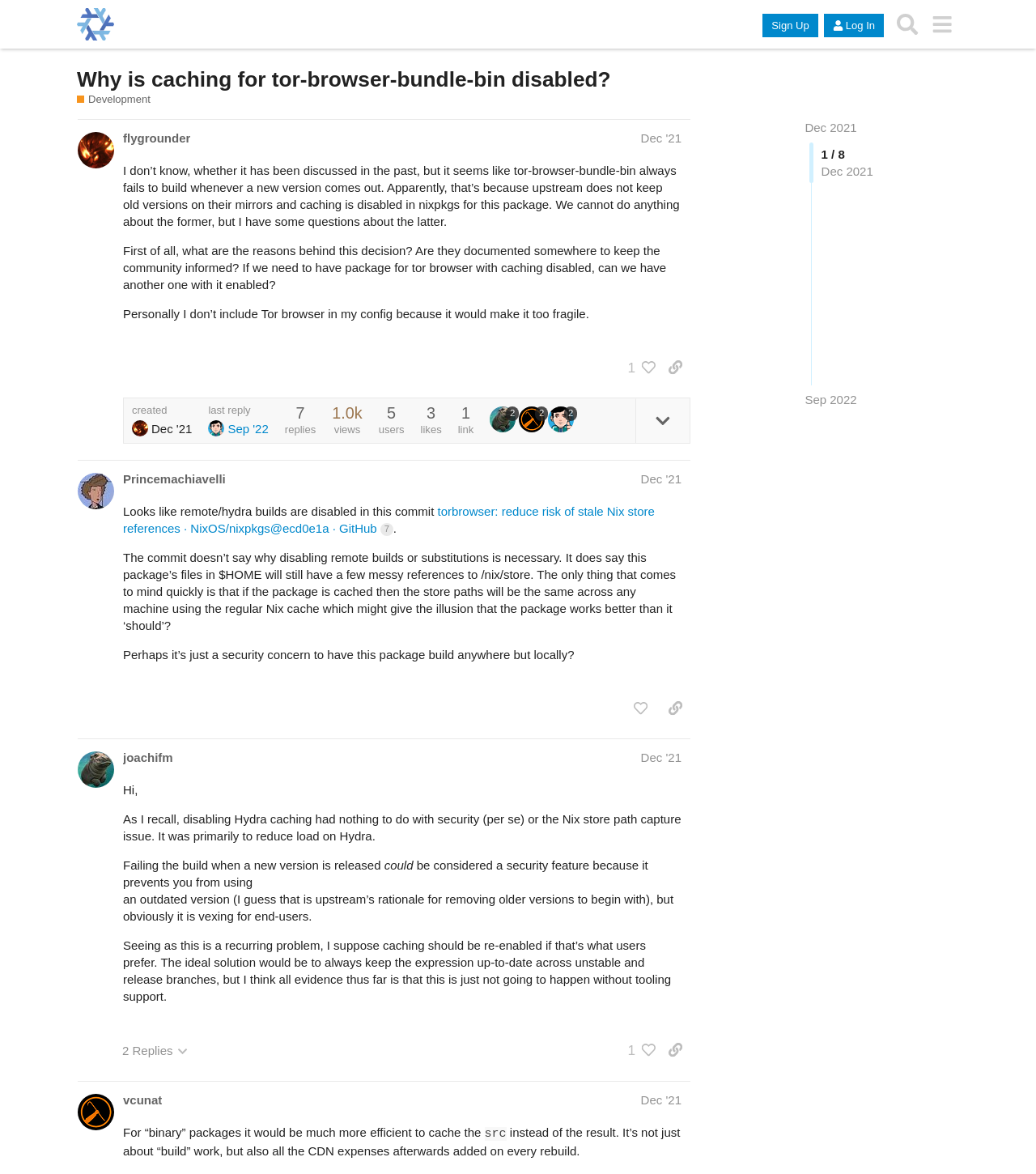Locate the bounding box of the user interface element based on this description: "Sign Up".

[0.736, 0.012, 0.79, 0.032]